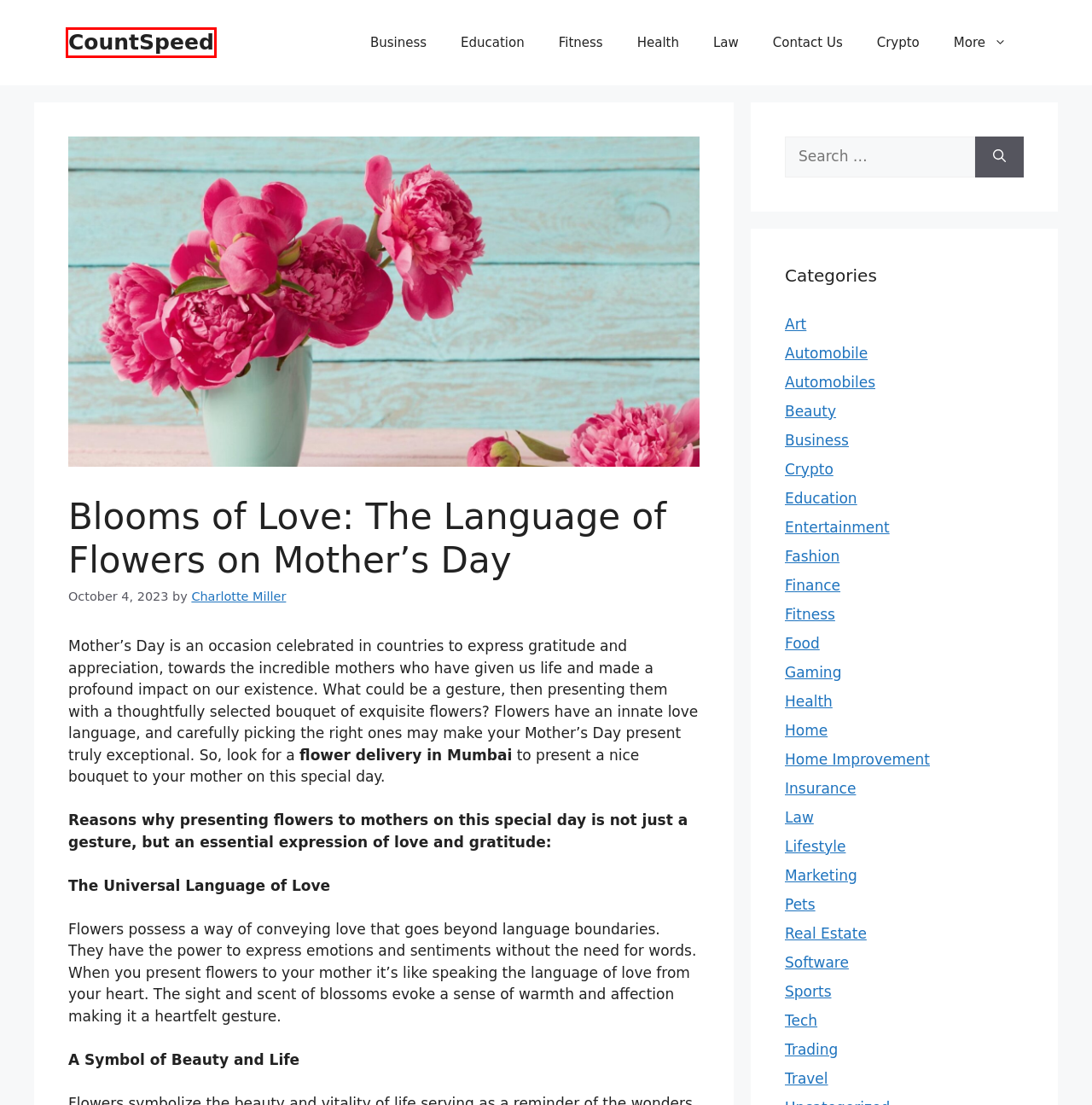After examining the screenshot of a webpage with a red bounding box, choose the most accurate webpage description that corresponds to the new page after clicking the element inside the red box. Here are the candidates:
A. Law - CountSpeed
B. CountSpeed - The Best Website To Know How Things Work
C. More - CountSpeed
D. Home - CountSpeed
E. Business - CountSpeed
F. Automobiles - CountSpeed
G. Education - CountSpeed
H. Trading - CountSpeed

B